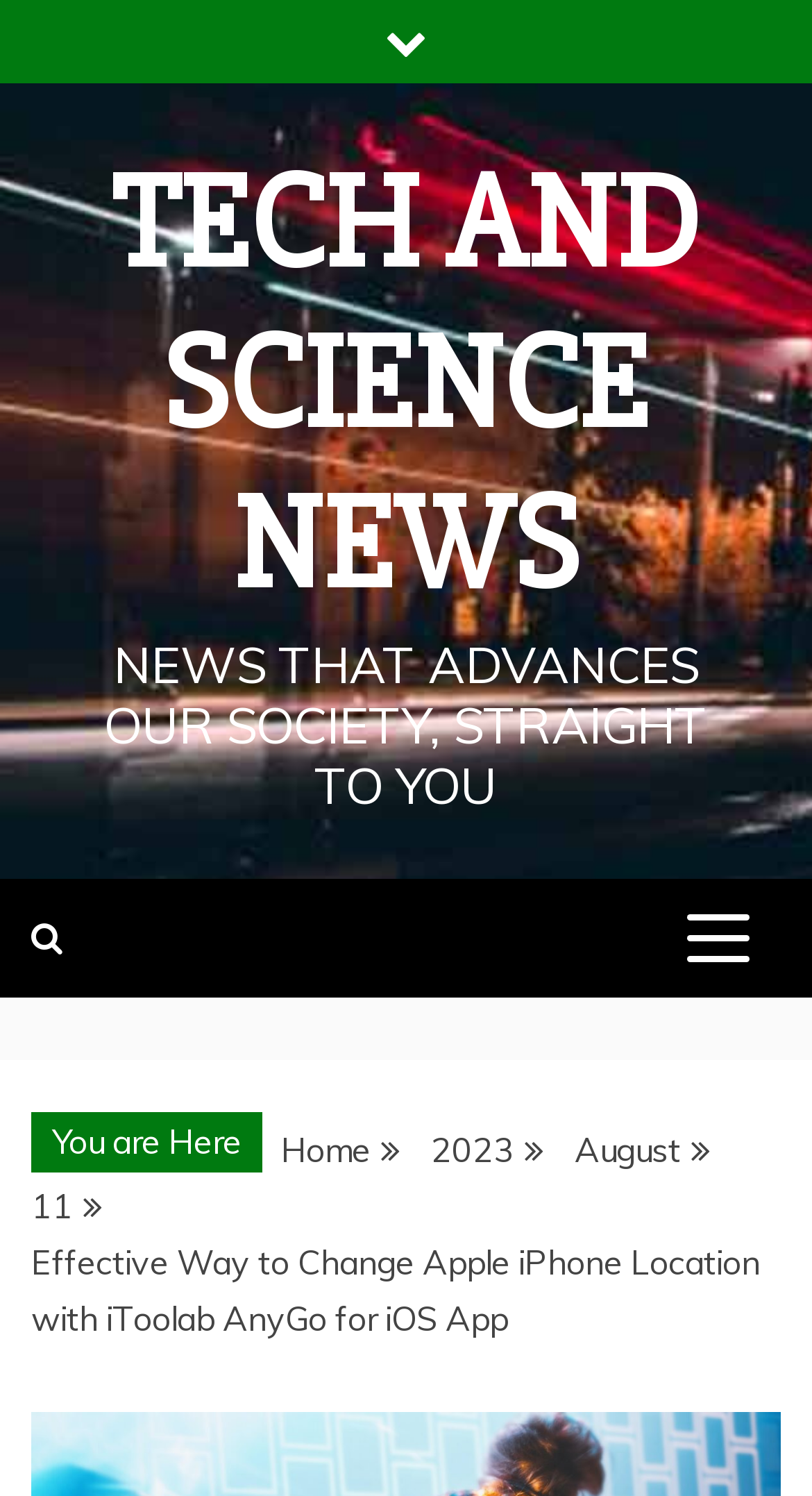Provide a one-word or brief phrase answer to the question:
What is the date of the news article?

August 11, 2023